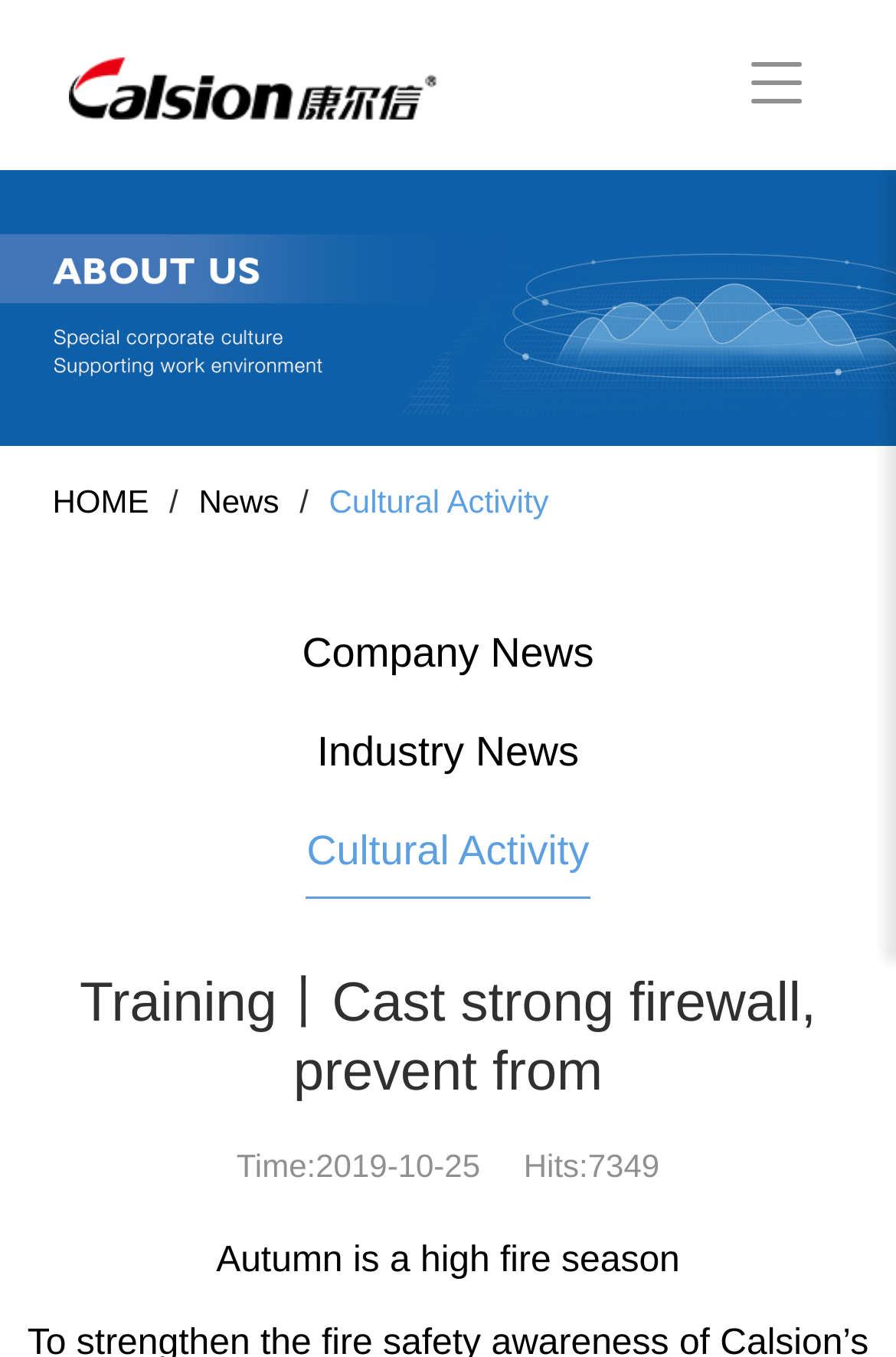Using the provided element description: "HOME", identify the bounding box coordinates. The coordinates should be four floats between 0 and 1 in the order [left, top, right, bottom].

[0.058, 0.356, 0.166, 0.383]